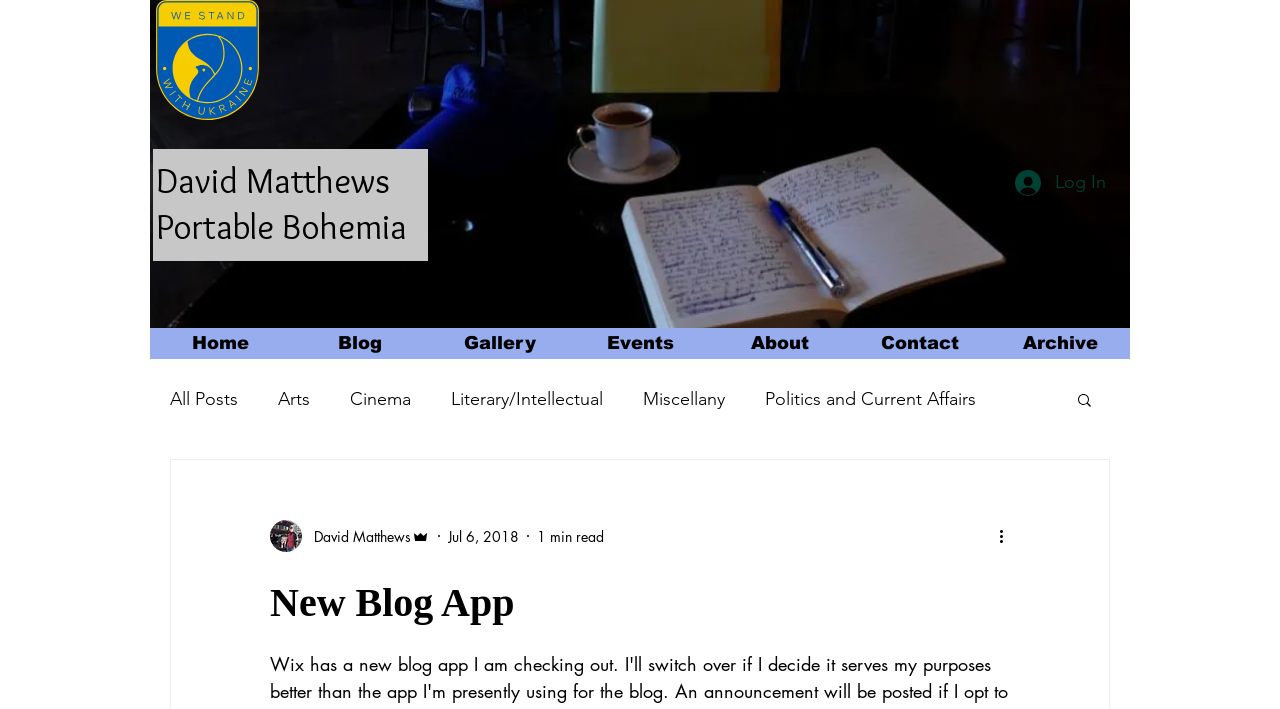What is the name of the blog?
Analyze the screenshot and provide a detailed answer to the question.

The name of the blog can be found in the heading element 'David Matthews Portable Bohemia' which is a link and has a bounding box coordinate of [0.122, 0.223, 0.337, 0.351].